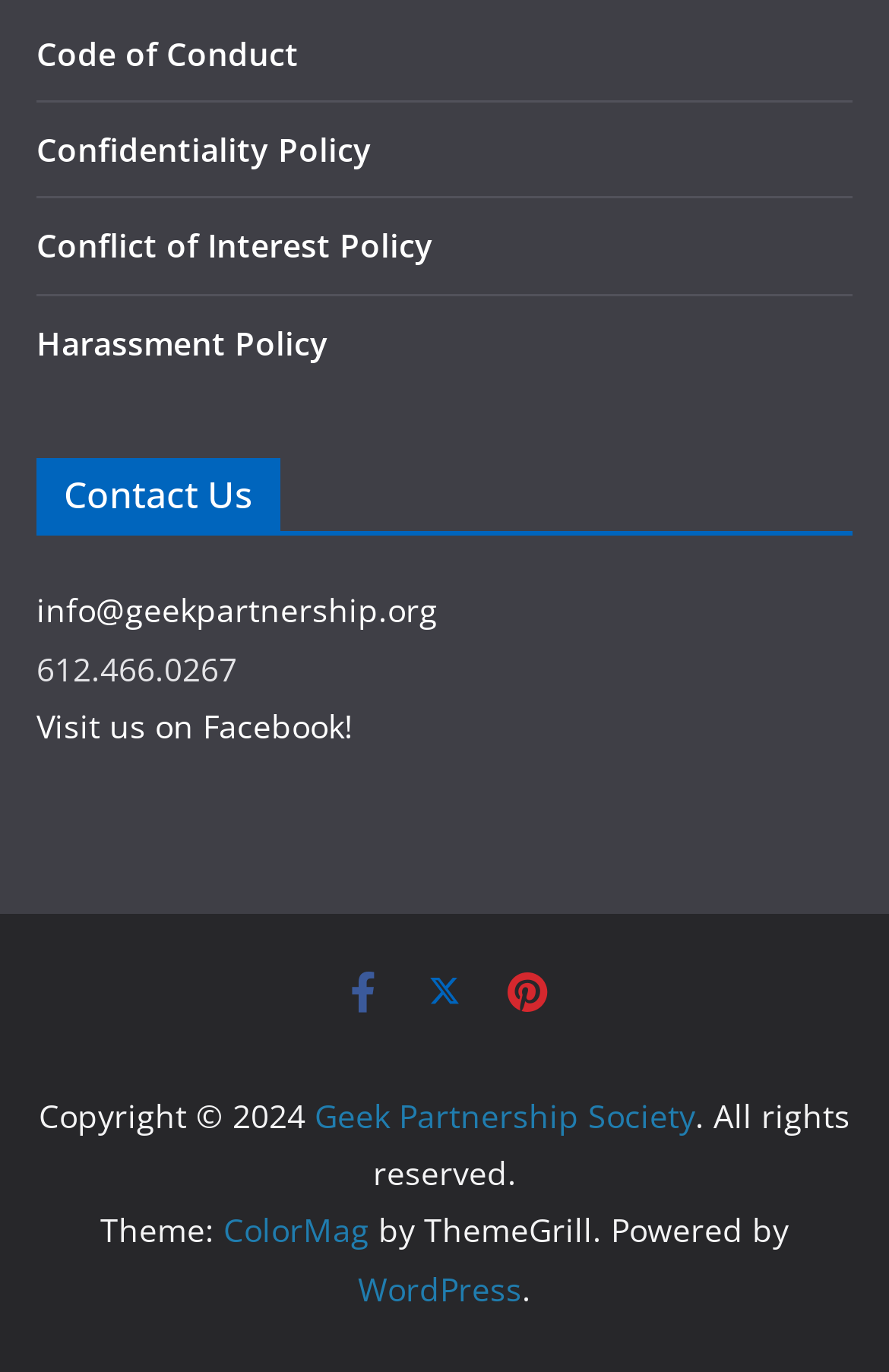From the image, can you give a detailed response to the question below:
How many social media links are available?

I counted the number of social media links by looking at the links with icons, which are '', '', and ''. These icons are commonly used to represent social media platforms.